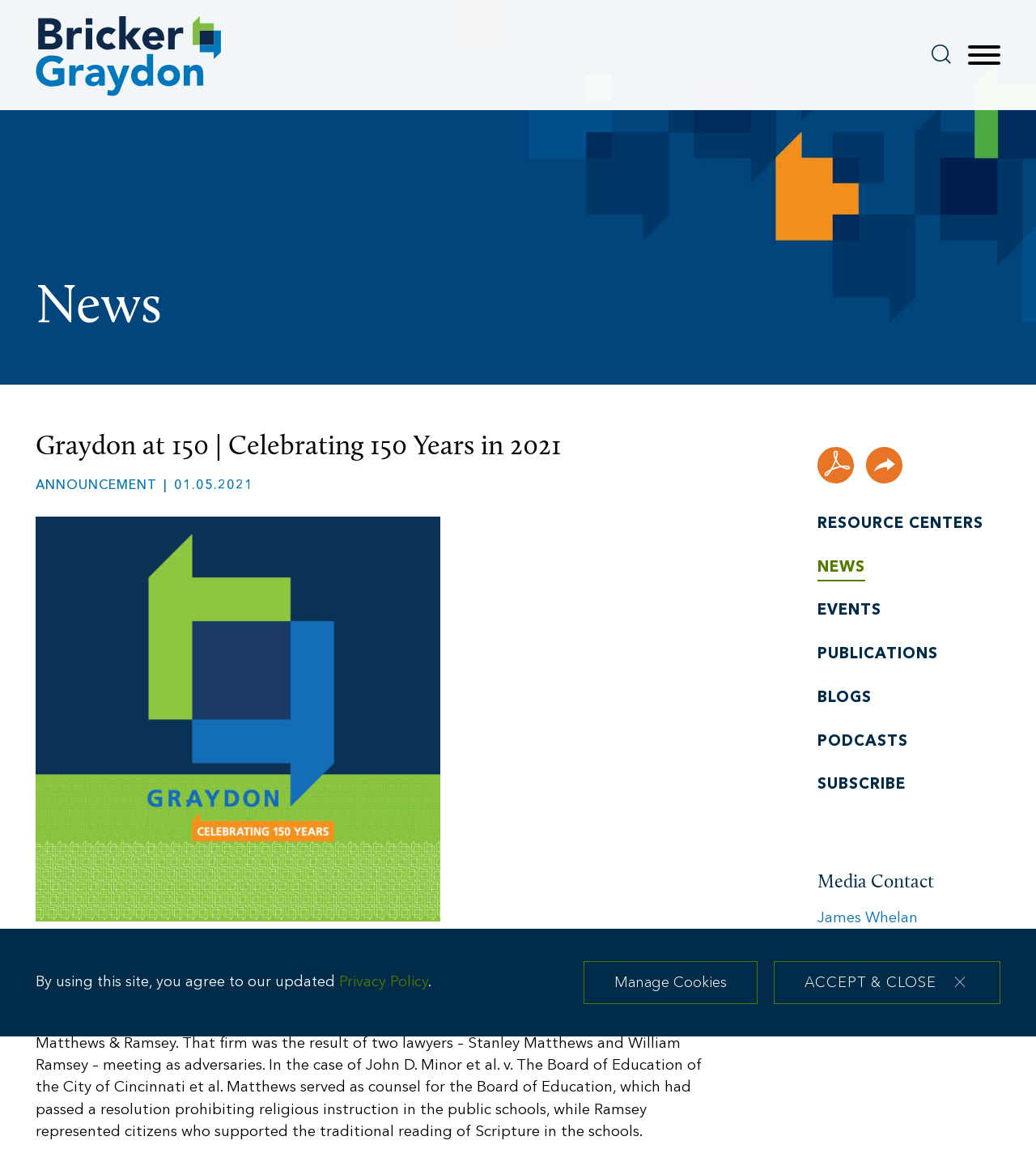Provide the bounding box coordinates of the area you need to click to execute the following instruction: "Search for something".

[0.899, 0.039, 0.918, 0.056]